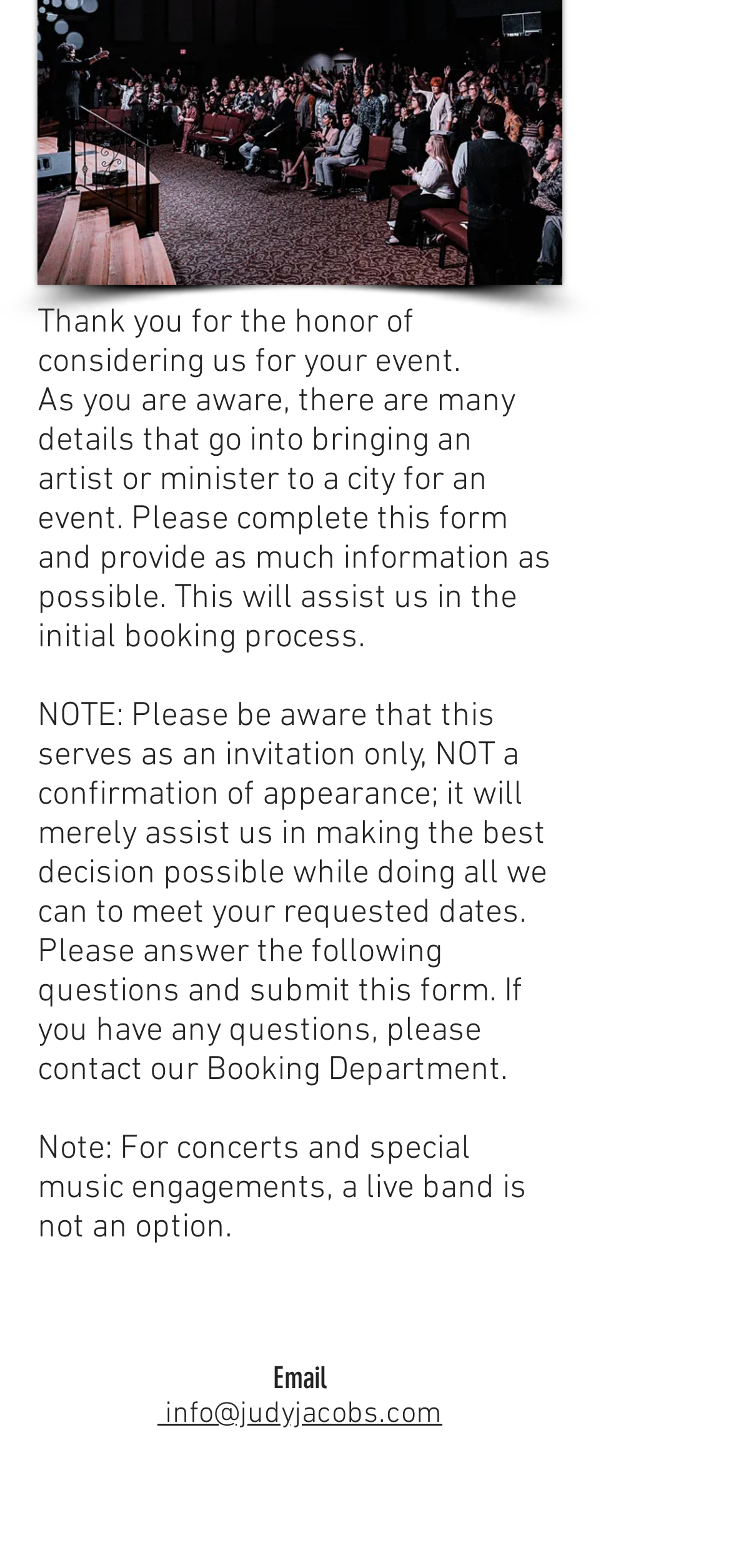Calculate the bounding box coordinates of the UI element given the description: "info@judyjacobs.com".

[0.215, 0.89, 0.605, 0.914]